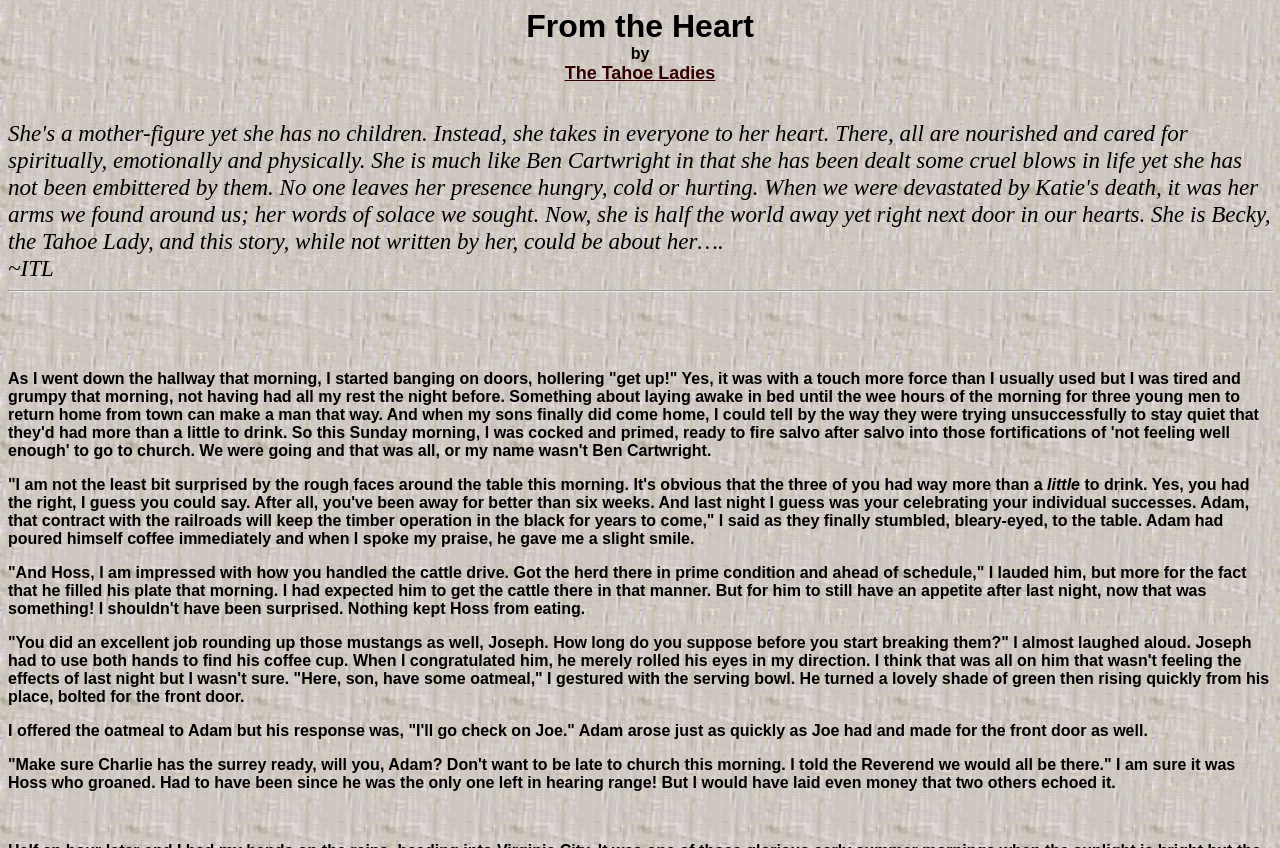Using the format (top-left x, top-left y, bottom-right x, bottom-right y), provide the bounding box coordinates for the described UI element. All values should be floating point numbers between 0 and 1: Pin it Pin on Pinterest

None